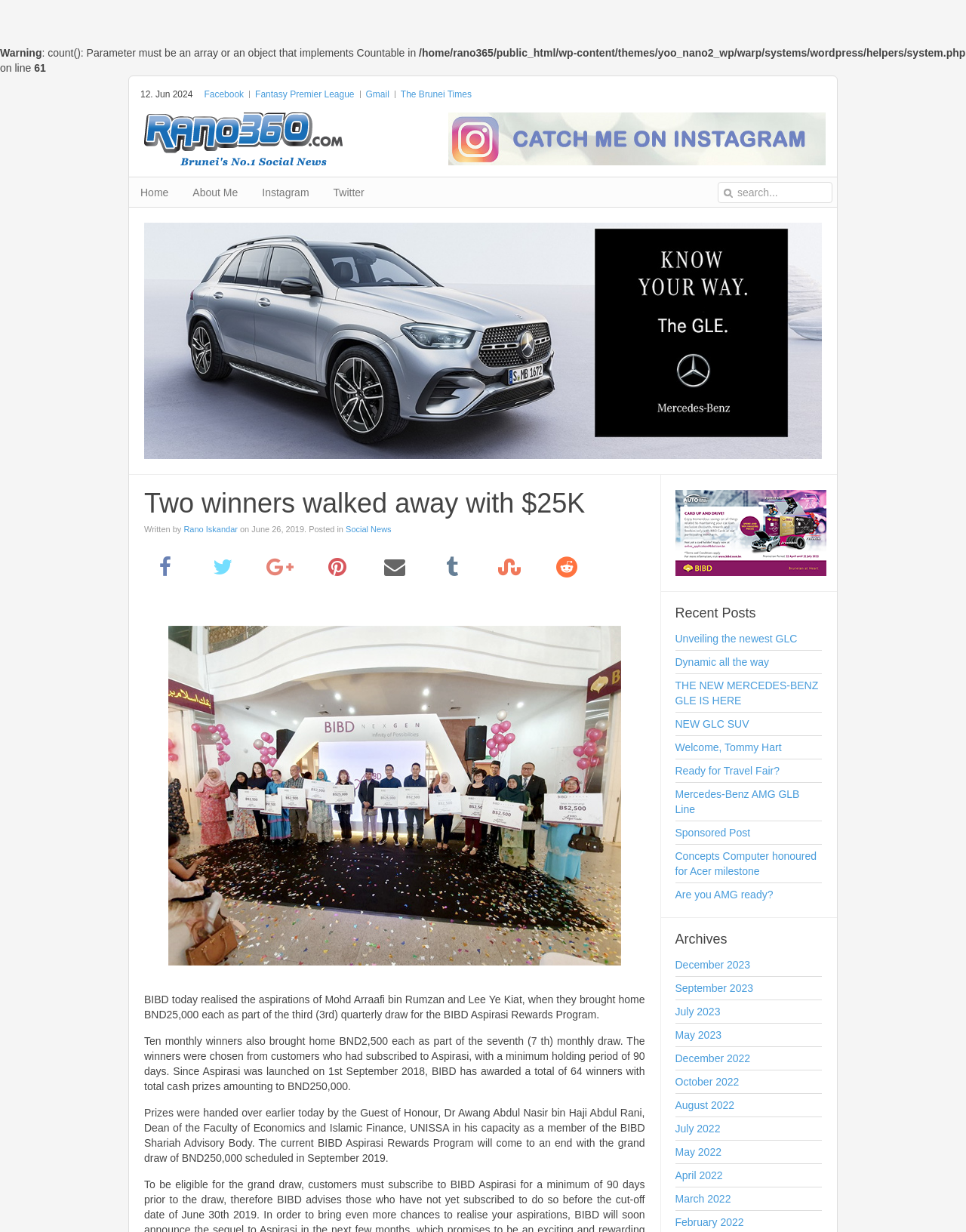Provide your answer in a single word or phrase: 
How many monthly winners received BND2,500 each?

Ten